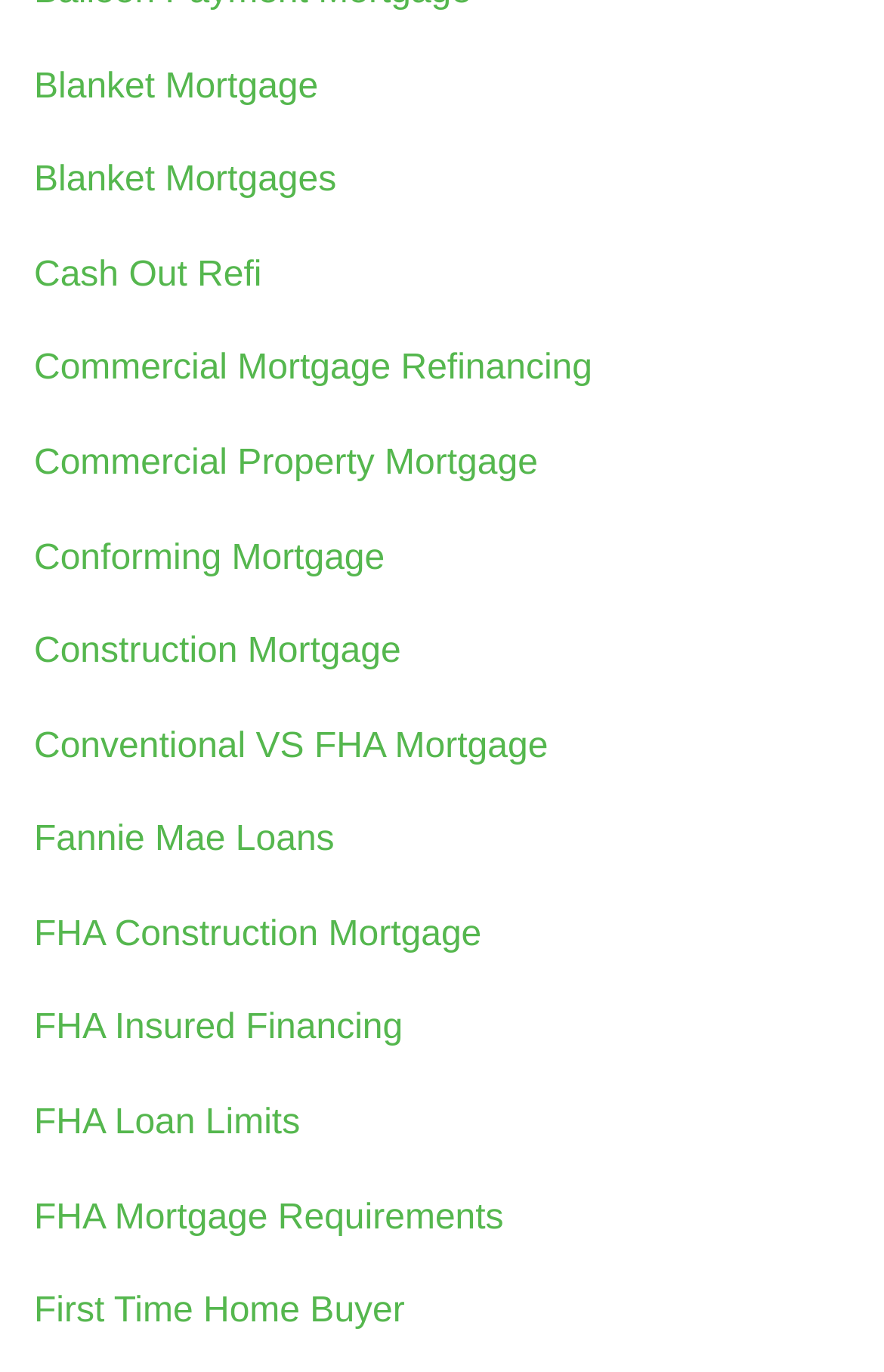Is FHA financing an option?
Based on the image, provide a one-word or brief-phrase response.

Yes